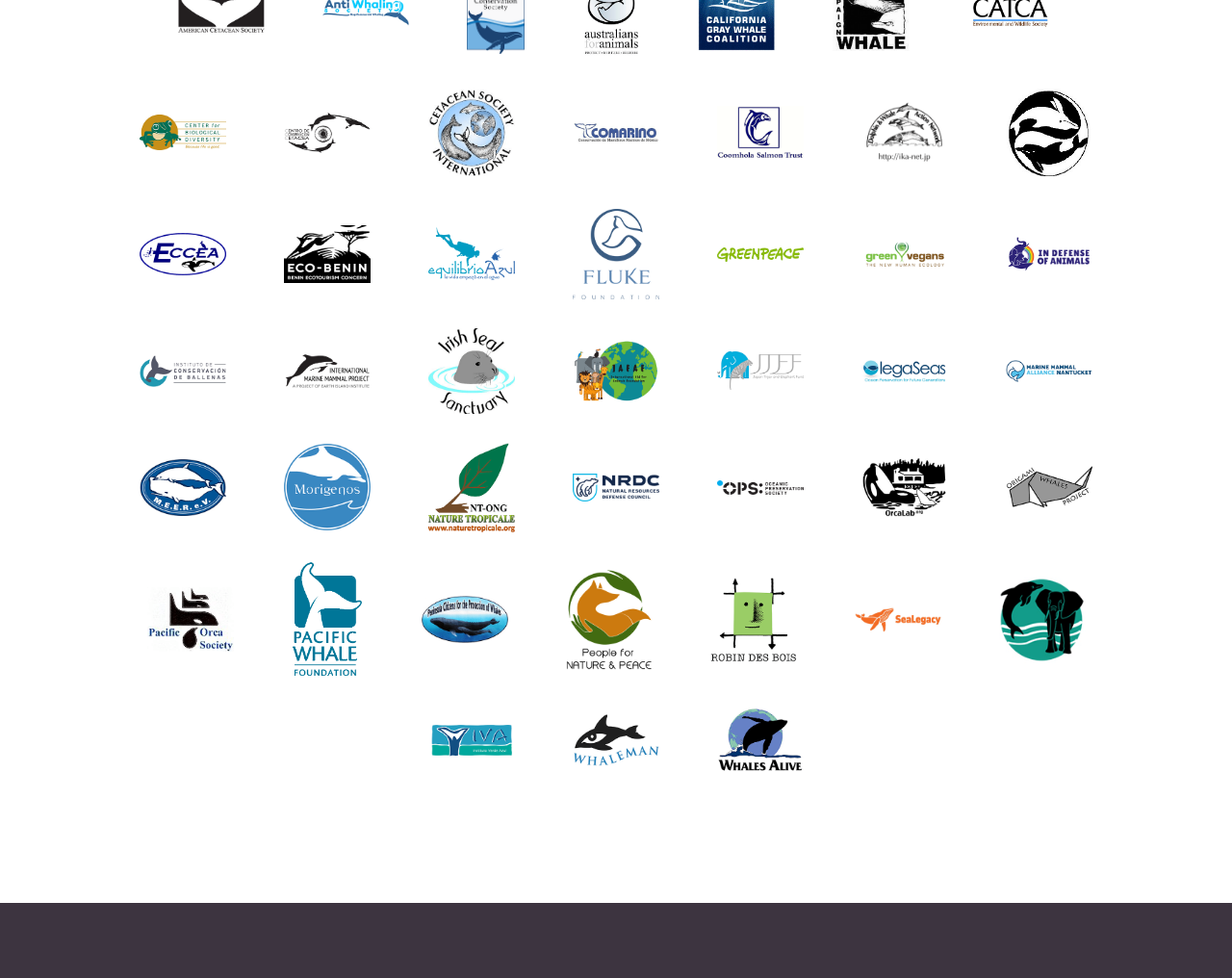Can you look at the image and give a comprehensive answer to the question:
Are there any images on this webpage?

Yes, there are many images on this webpage. Each organization has a corresponding image or logo next to its name, which suggests that the webpage is using a visual approach to showcase the different organizations.